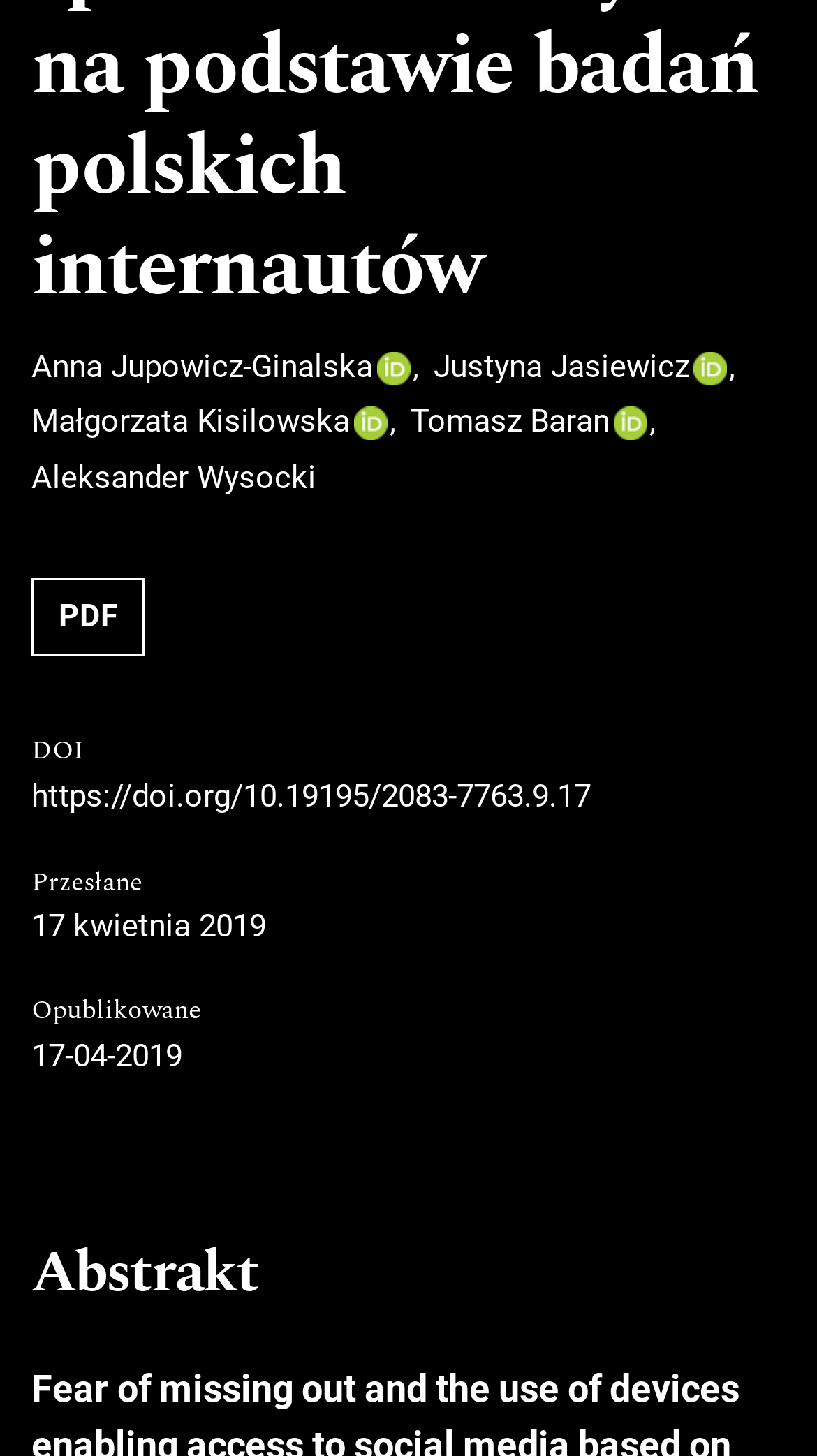What is the DOI of the article? Based on the screenshot, please respond with a single word or phrase.

https://doi.org/10.19195/2083-7763.9.17